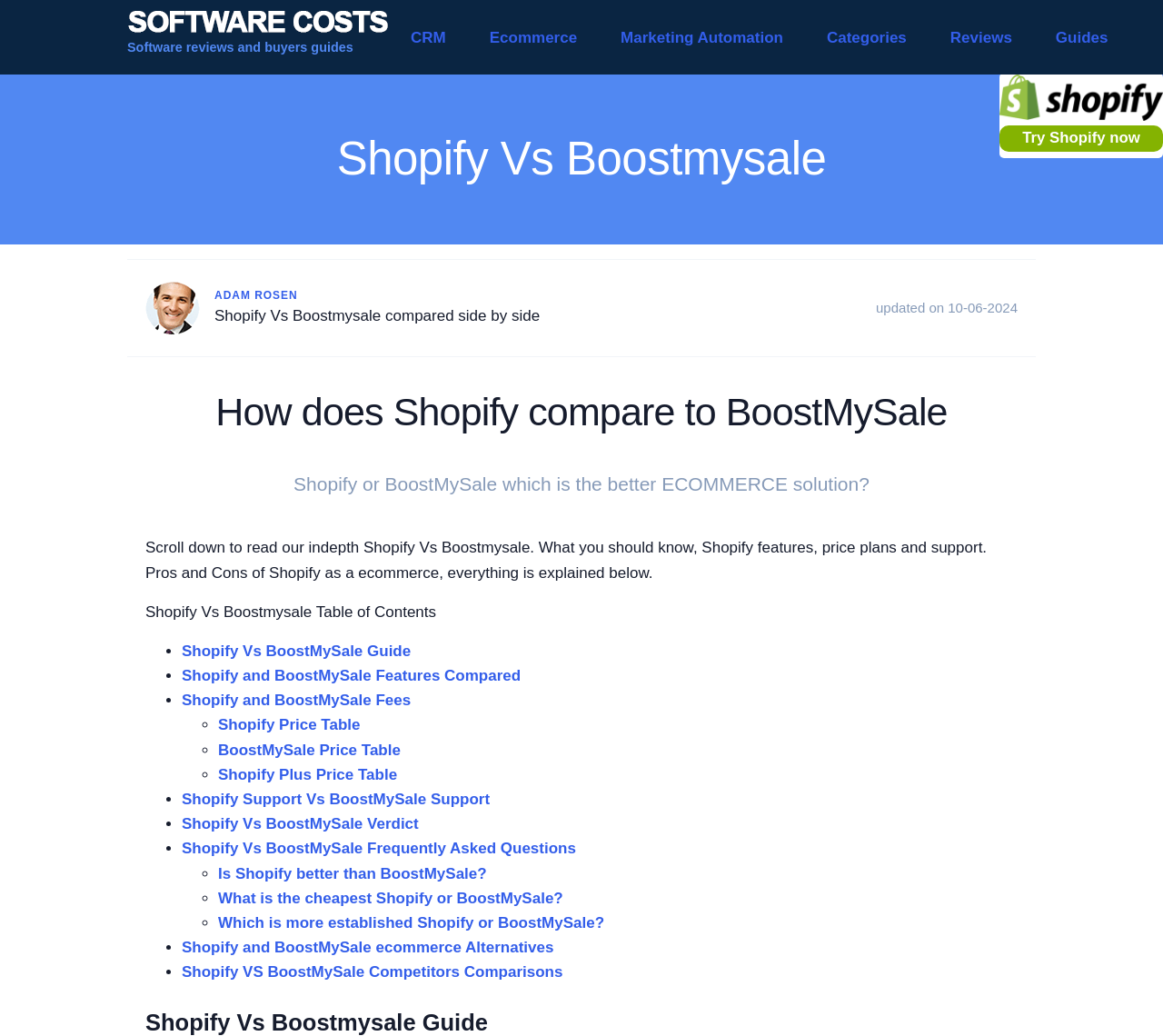Identify the bounding box coordinates for the region to click in order to carry out this instruction: "Learn more about Shopify". Provide the coordinates using four float numbers between 0 and 1, formatted as [left, top, right, bottom].

[0.859, 0.072, 1.0, 0.117]